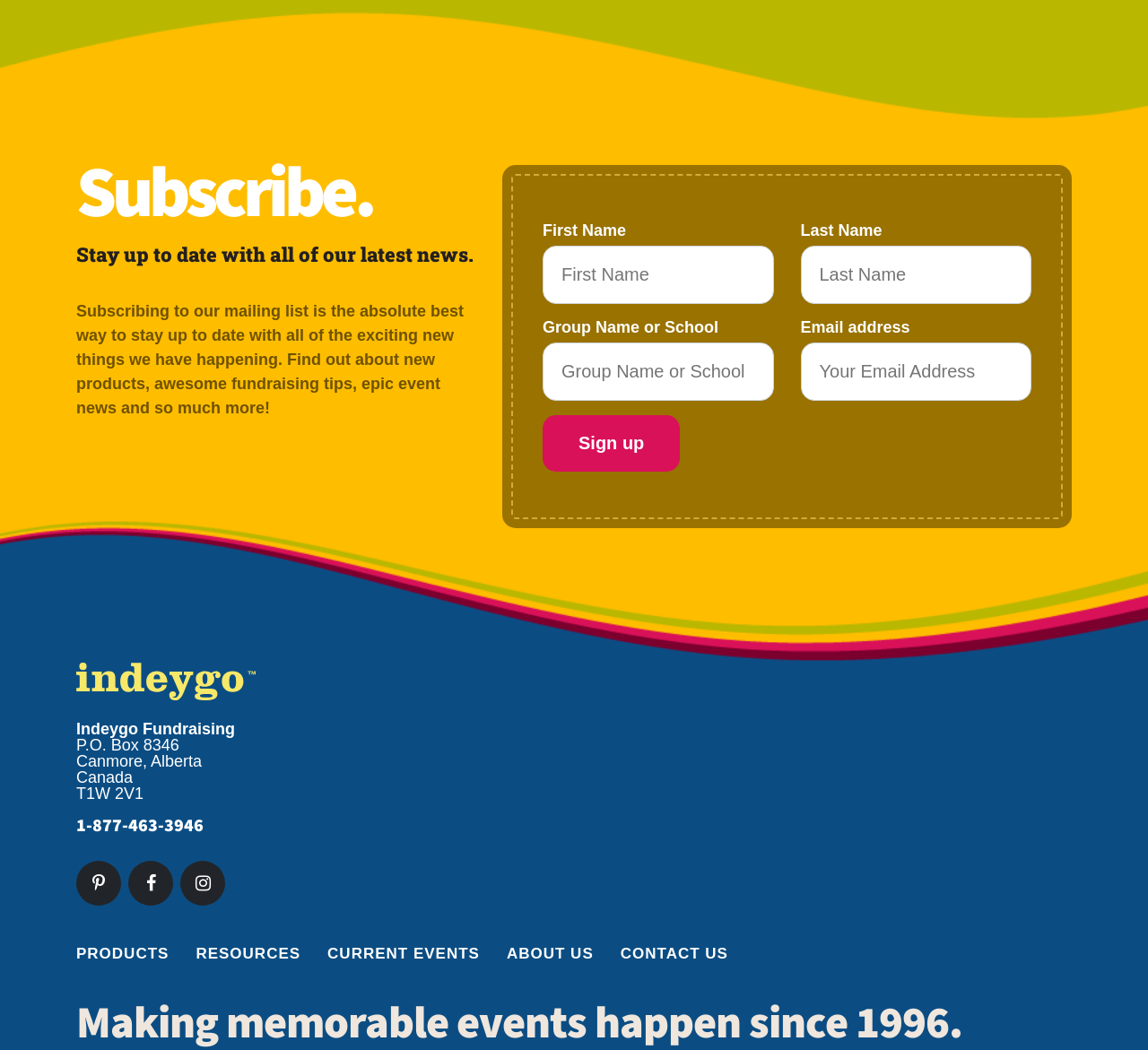What information is required to sign up?
From the details in the image, answer the question comprehensively.

The required information to sign up includes First Name, Last Name, Email address, and Group Name or School, as indicated by the required attribute in the textbox elements with IDs 480, 482, 486, and 484, respectively.